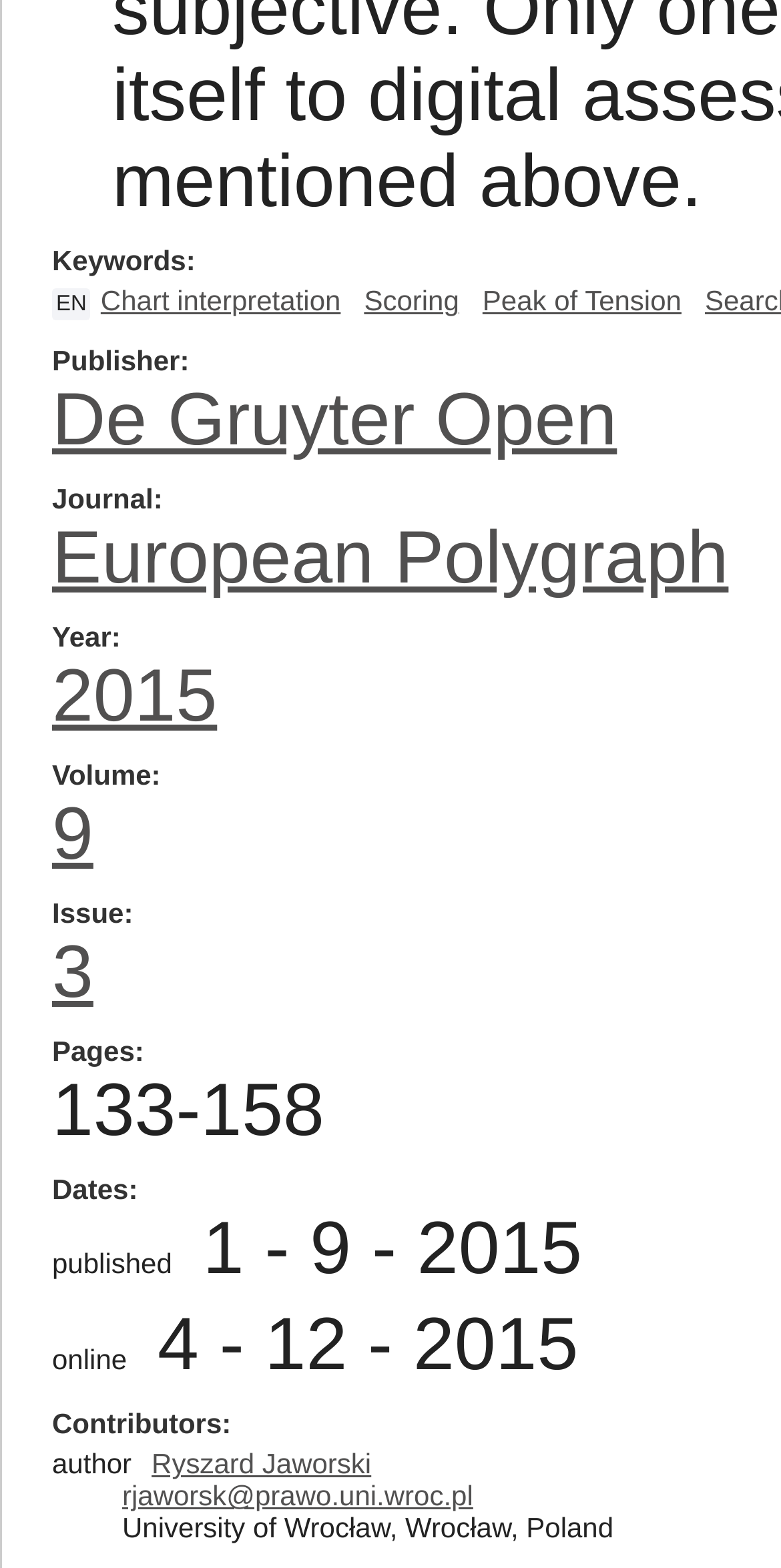Indicate the bounding box coordinates of the clickable region to achieve the following instruction: "Go to De Gruyter Open publisher."

[0.067, 0.24, 0.79, 0.294]